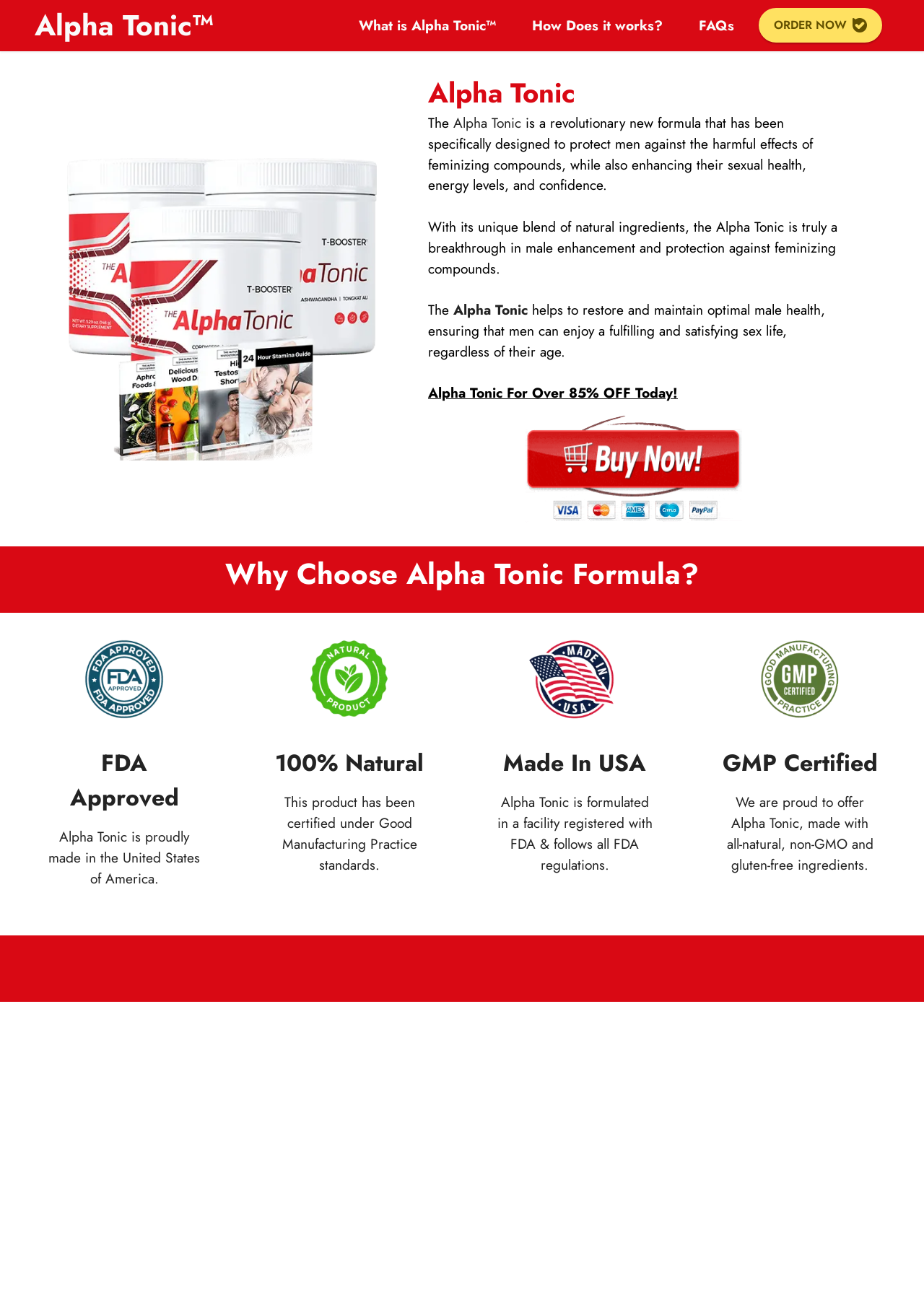Is the Alpha Tonic FDA approved?
Provide a fully detailed and comprehensive answer to the question.

The FDA approval can be found in the image element 'alpha-tonic-FDA-Approved' with bounding box coordinates [0.056, 0.485, 0.212, 0.569] and the heading element 'FDA Approved' with bounding box coordinates [0.05, 0.569, 0.219, 0.622]. This indicates that the Alpha Tonic has been approved by the FDA.